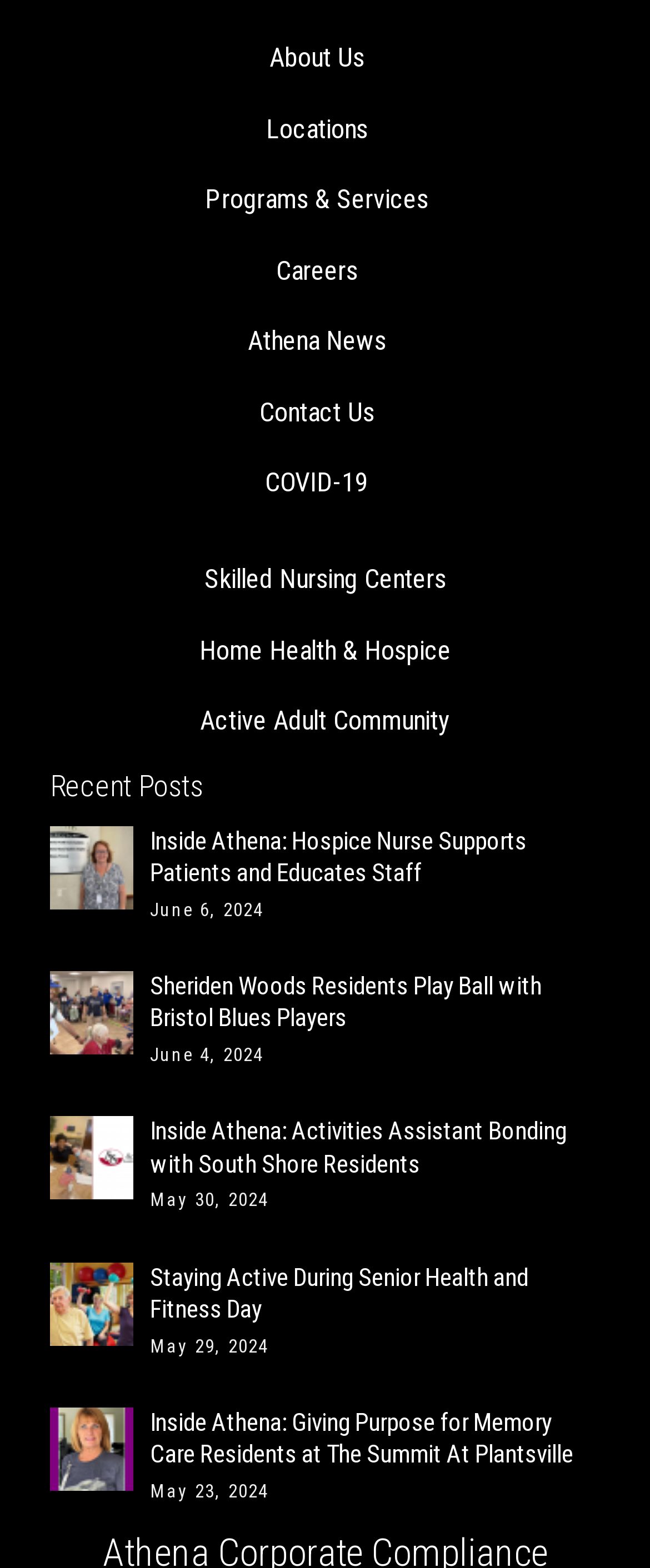Identify the bounding box coordinates of the clickable region to carry out the given instruction: "check news about COVID-19".

[0.408, 0.298, 0.567, 0.318]